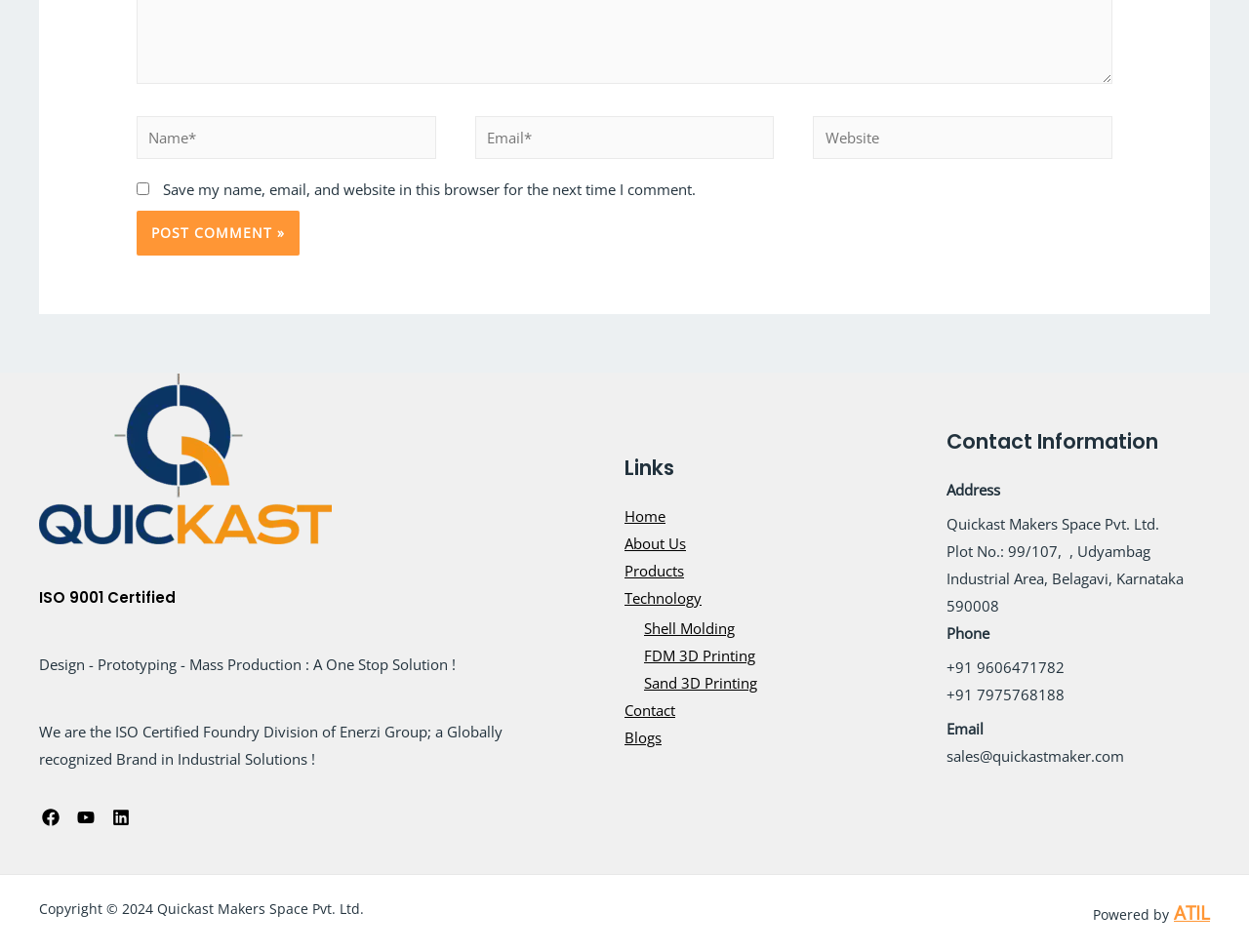Please identify the bounding box coordinates of the element's region that needs to be clicked to fulfill the following instruction: "Go to the home page". The bounding box coordinates should consist of four float numbers between 0 and 1, i.e., [left, top, right, bottom].

[0.5, 0.532, 0.533, 0.552]